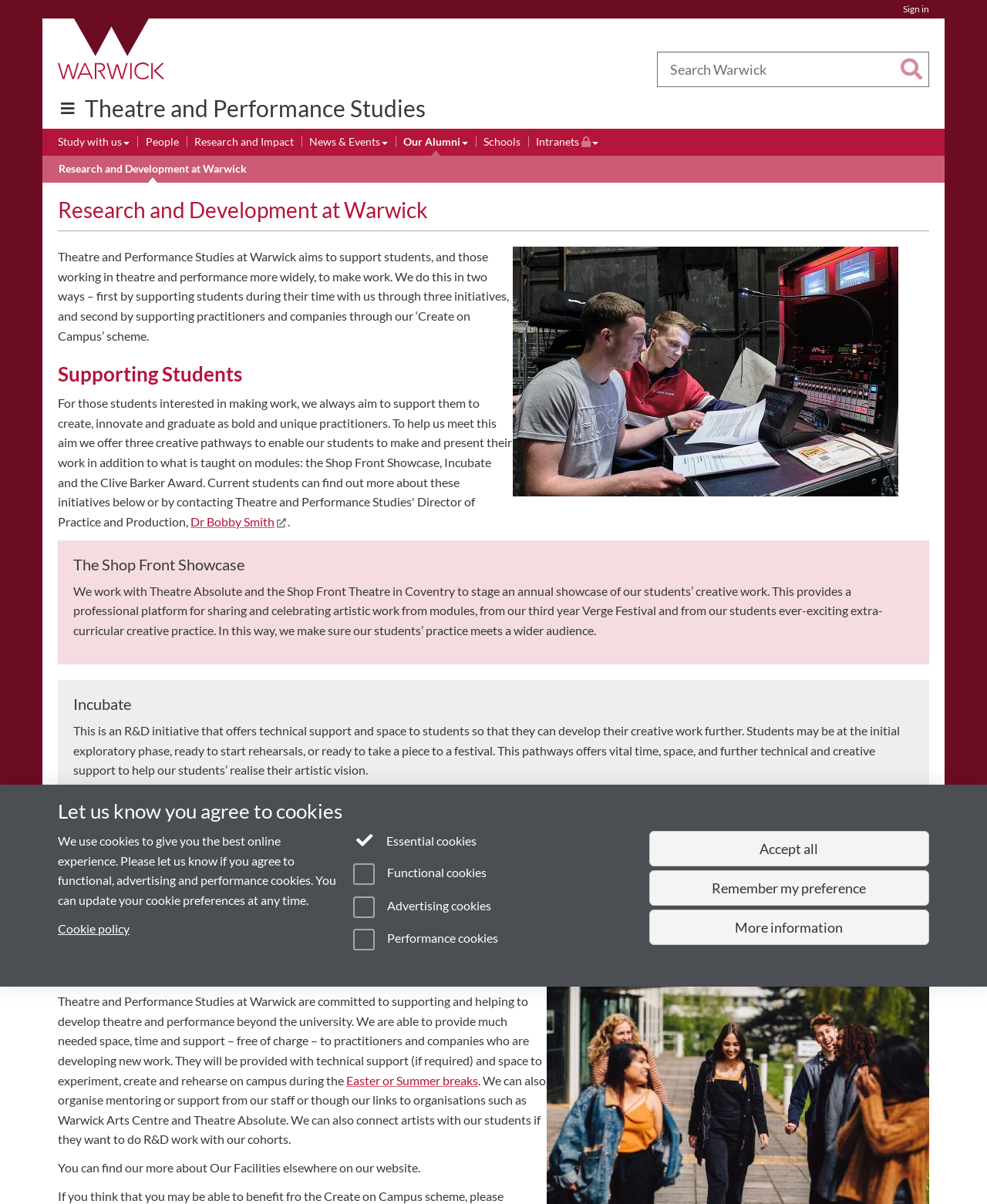What is the primary heading on this webpage?

Theatre and Performance Studies